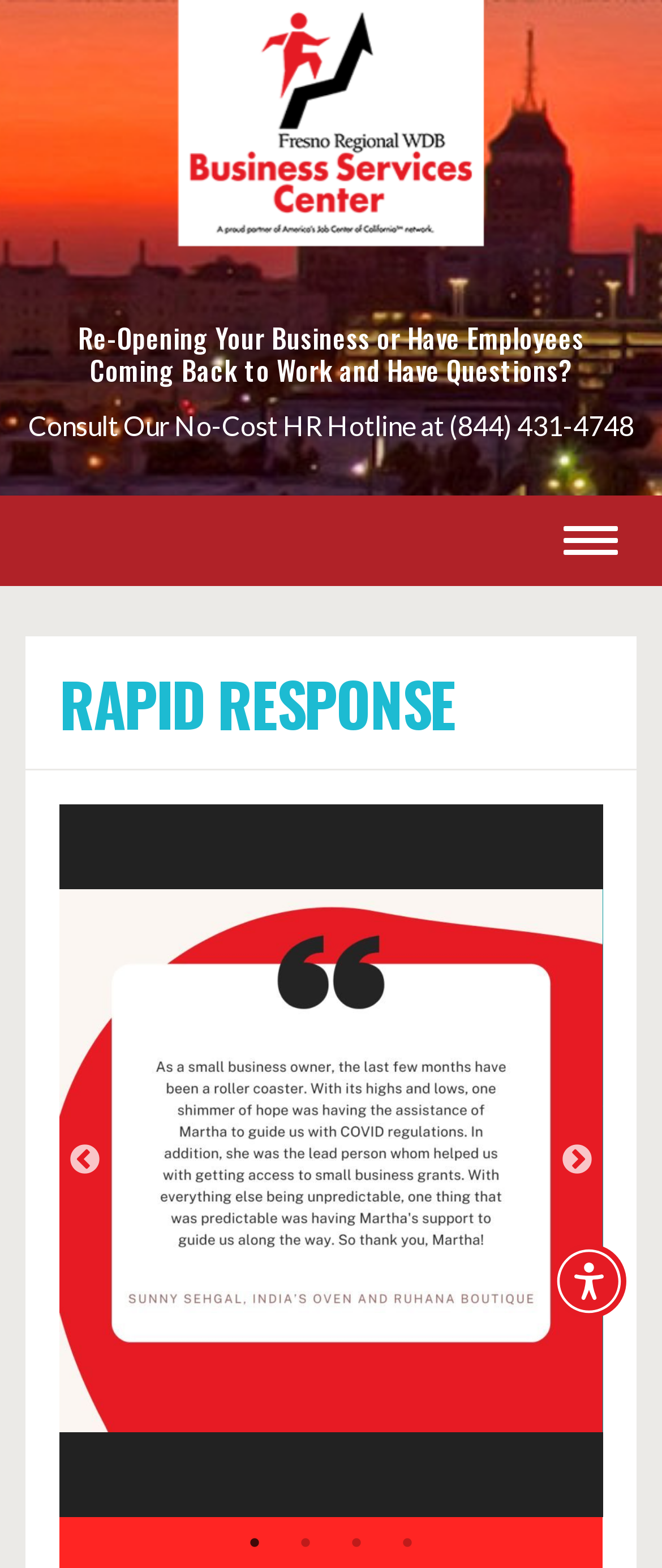Please provide the bounding box coordinates in the format (top-left x, top-left y, bottom-right x, bottom-right y). Remember, all values are floating point numbers between 0 and 1. What is the bounding box coordinate of the region described as: Toggle navigation

[0.823, 0.324, 0.962, 0.365]